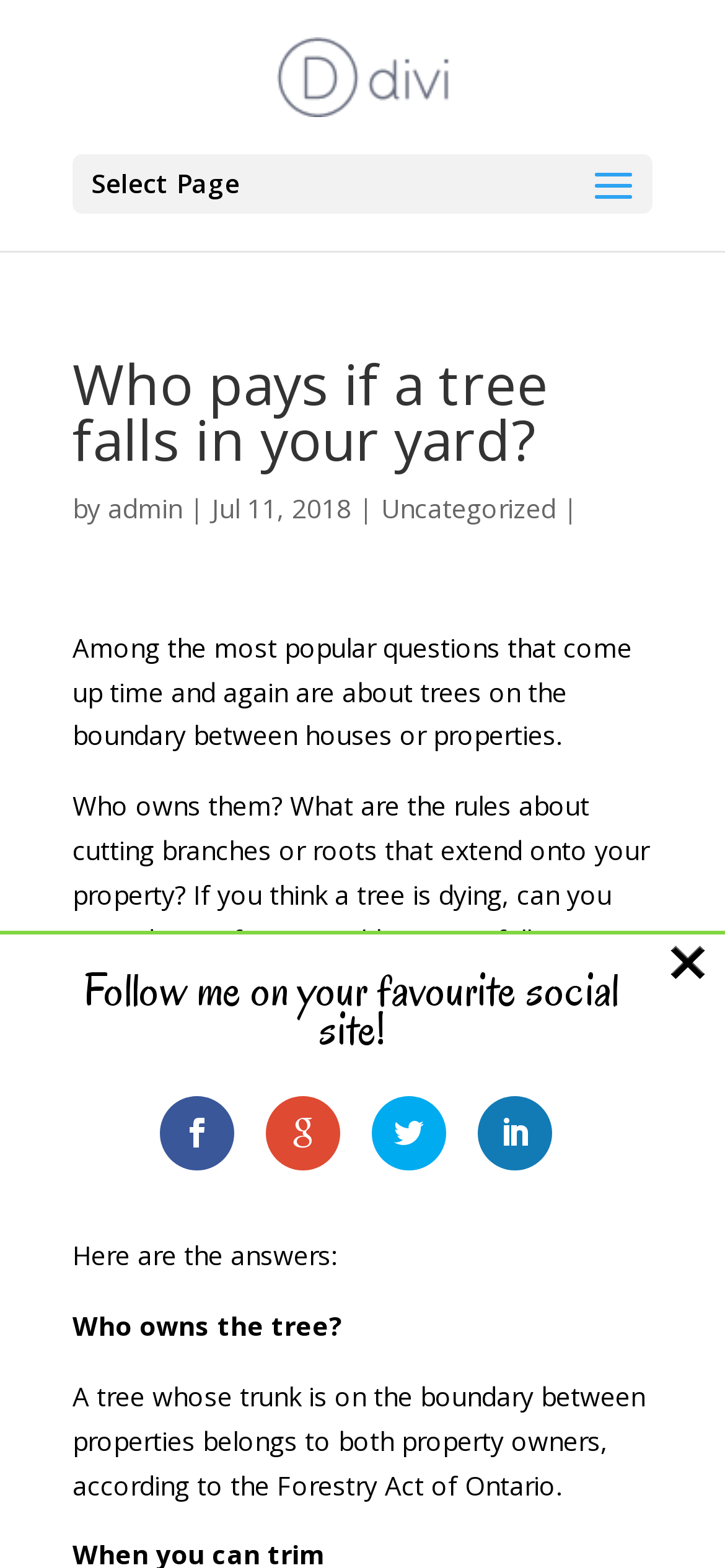Extract the bounding box of the UI element described as: "Uncategorized".

[0.526, 0.313, 0.767, 0.335]